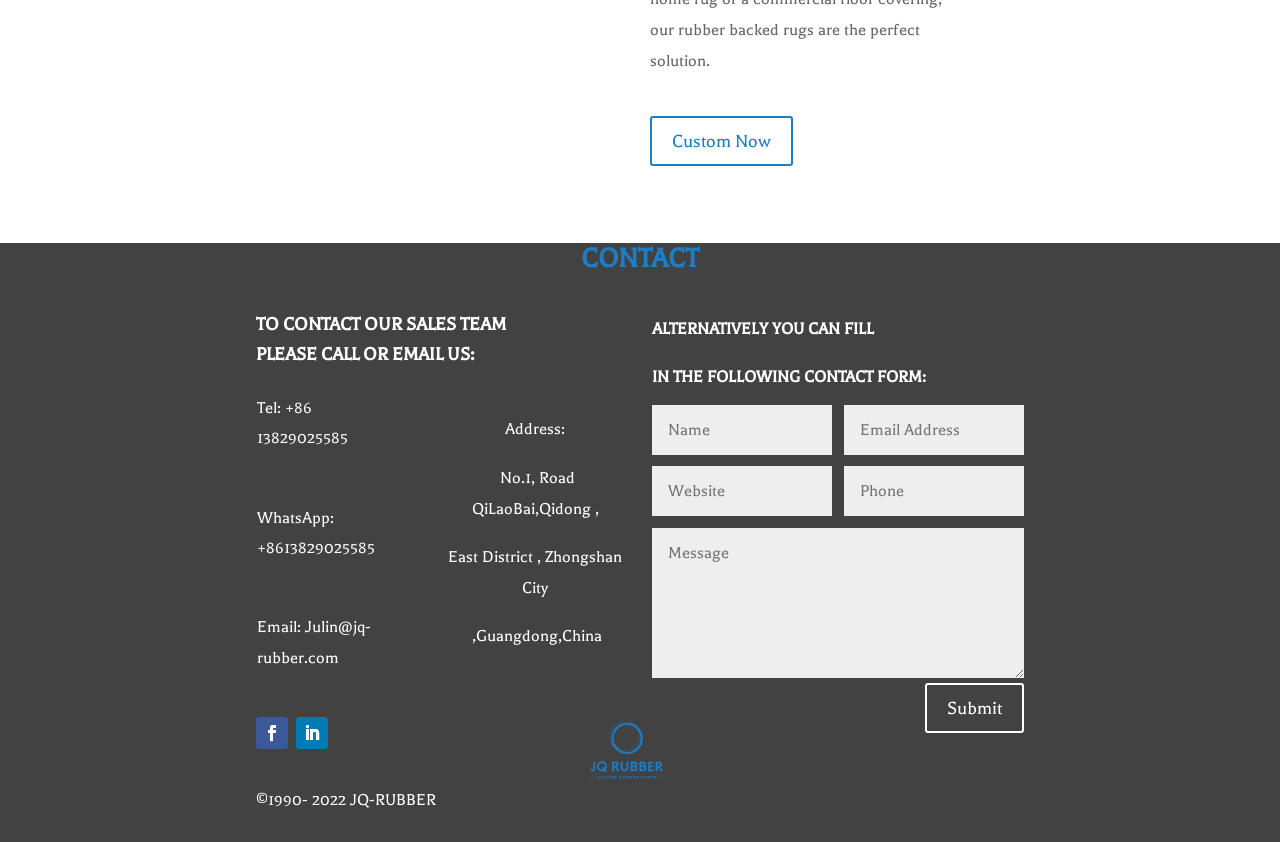Identify the bounding box coordinates for the UI element described by the following text: "name="et_pb_contact_message_0" placeholder="Message"". Provide the coordinates as four float numbers between 0 and 1, in the format [left, top, right, bottom].

[0.509, 0.561, 0.8, 0.739]